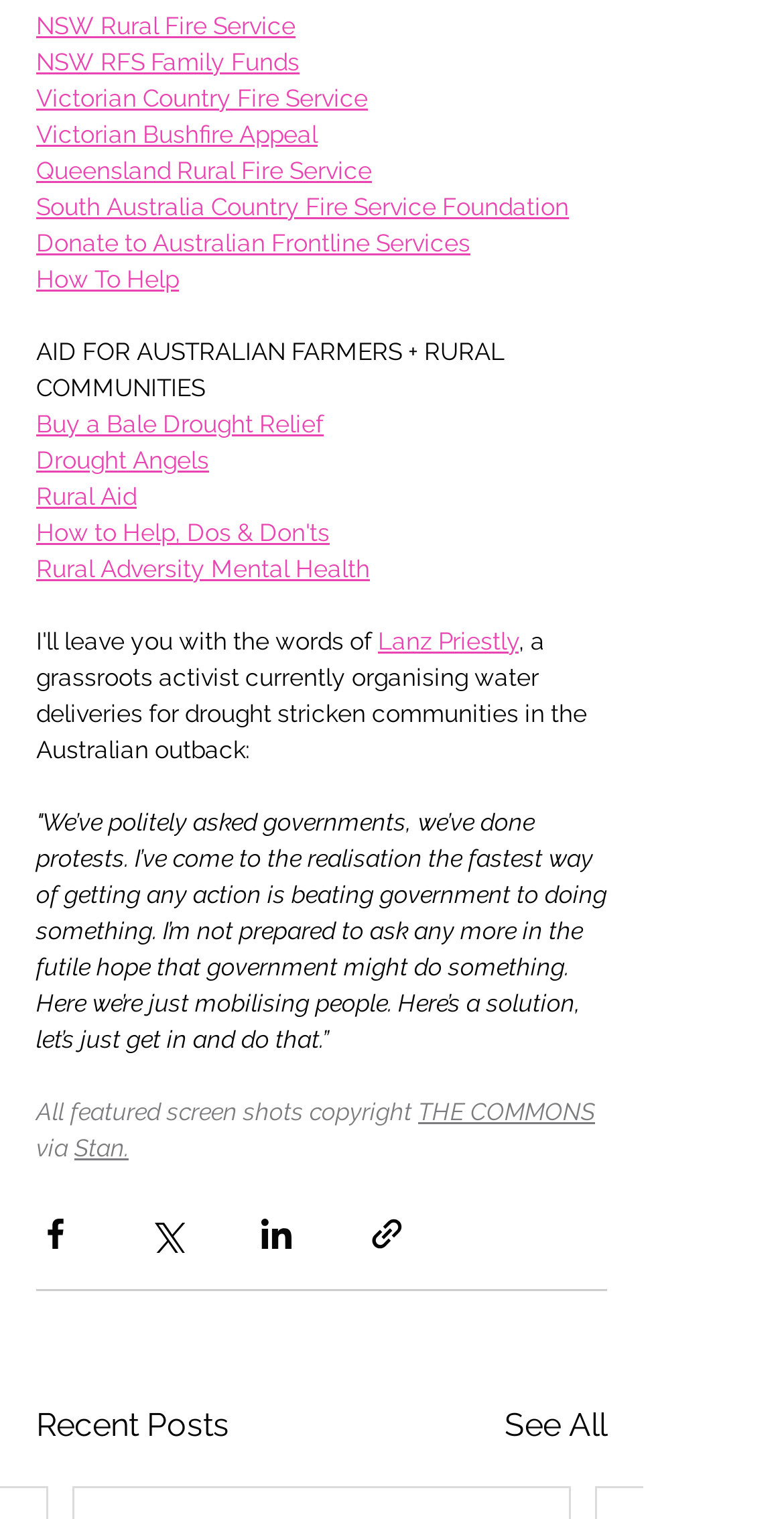What is the topic of the 'Recent Posts' section?
Refer to the screenshot and deliver a thorough answer to the question presented.

The 'Recent Posts' section is mentioned at the bottom of the webpage, but it does not specify what kind of posts are being referred to. It could be related to the support for Australian farmers and rural communities, but it is not clear.